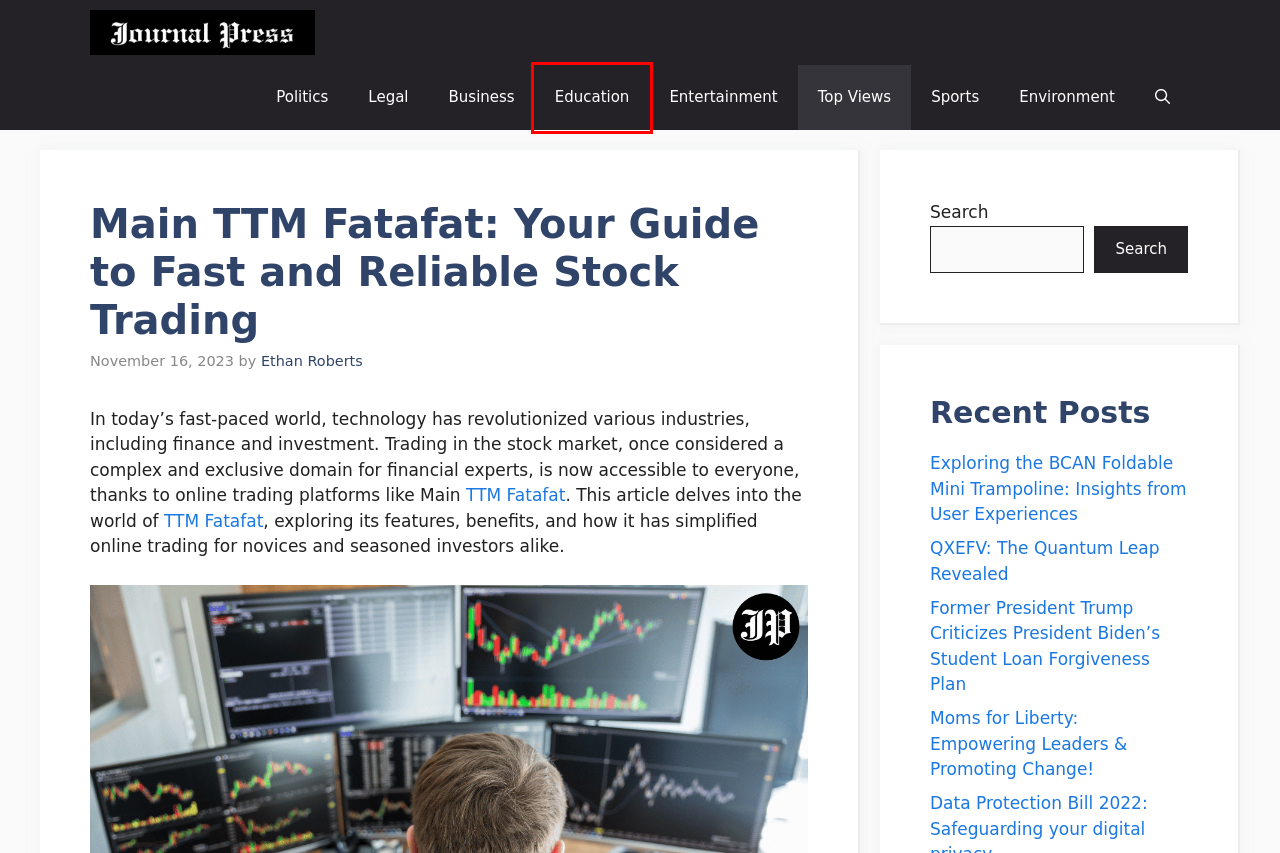Look at the screenshot of a webpage where a red rectangle bounding box is present. Choose the webpage description that best describes the new webpage after clicking the element inside the red bounding box. Here are the candidates:
A. Entertainment
B. Education
C. Sports
D. Legal
E. Exploring the BCAN Foldable Mini Trampoline: Insights from User Experiences - Journal Press
F. Journal Press - Read Latest News
G. Top Views - Journal Press
H. Environment

B